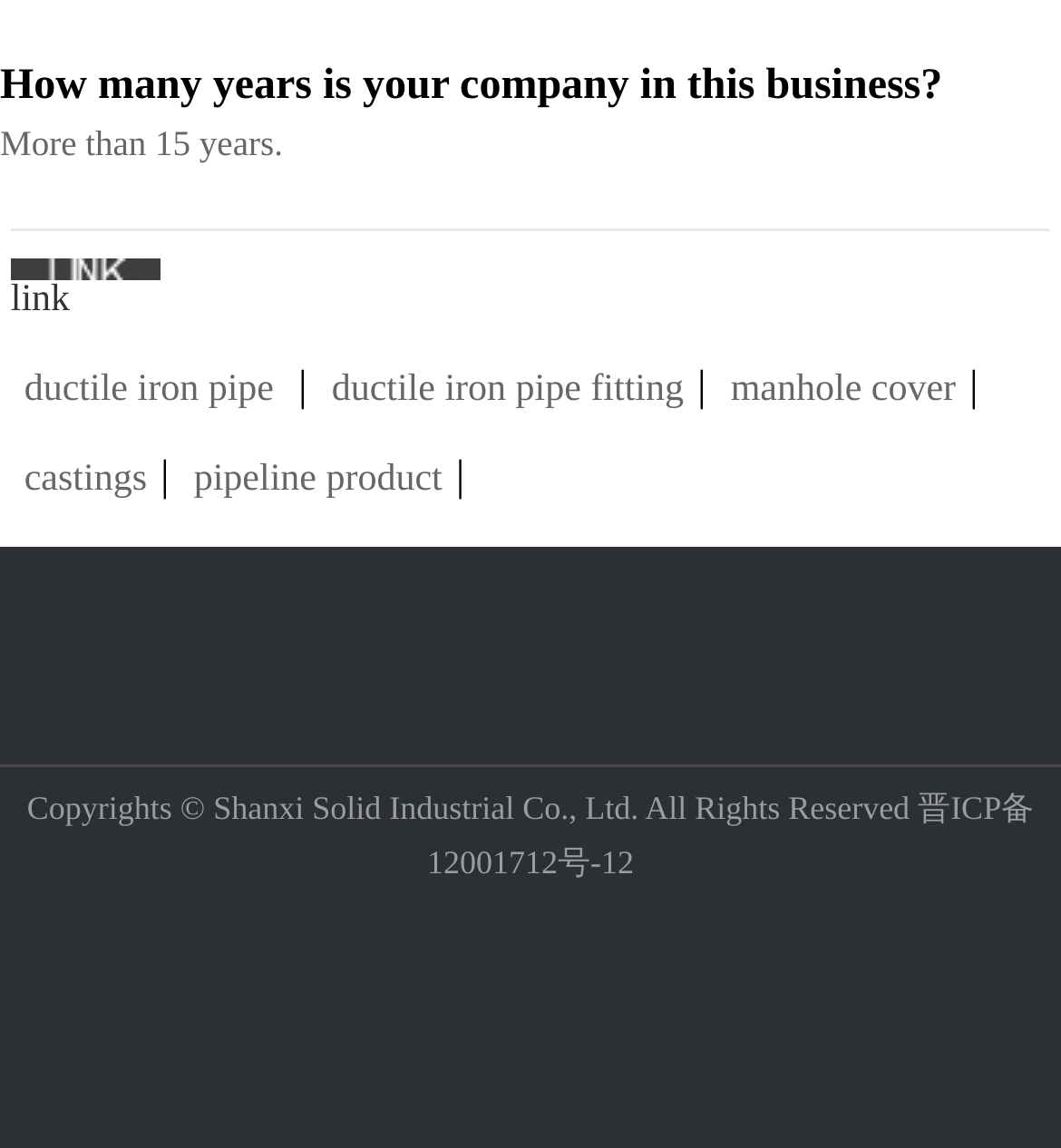What are the products offered by the company?
Give a detailed explanation using the information visible in the image.

The answer can be found by examining the link elements which contain the product names. These links are 'ductile iron pipe', 'ductile iron pipe fitting', 'manhole cover', 'castings', and 'pipeline product'.